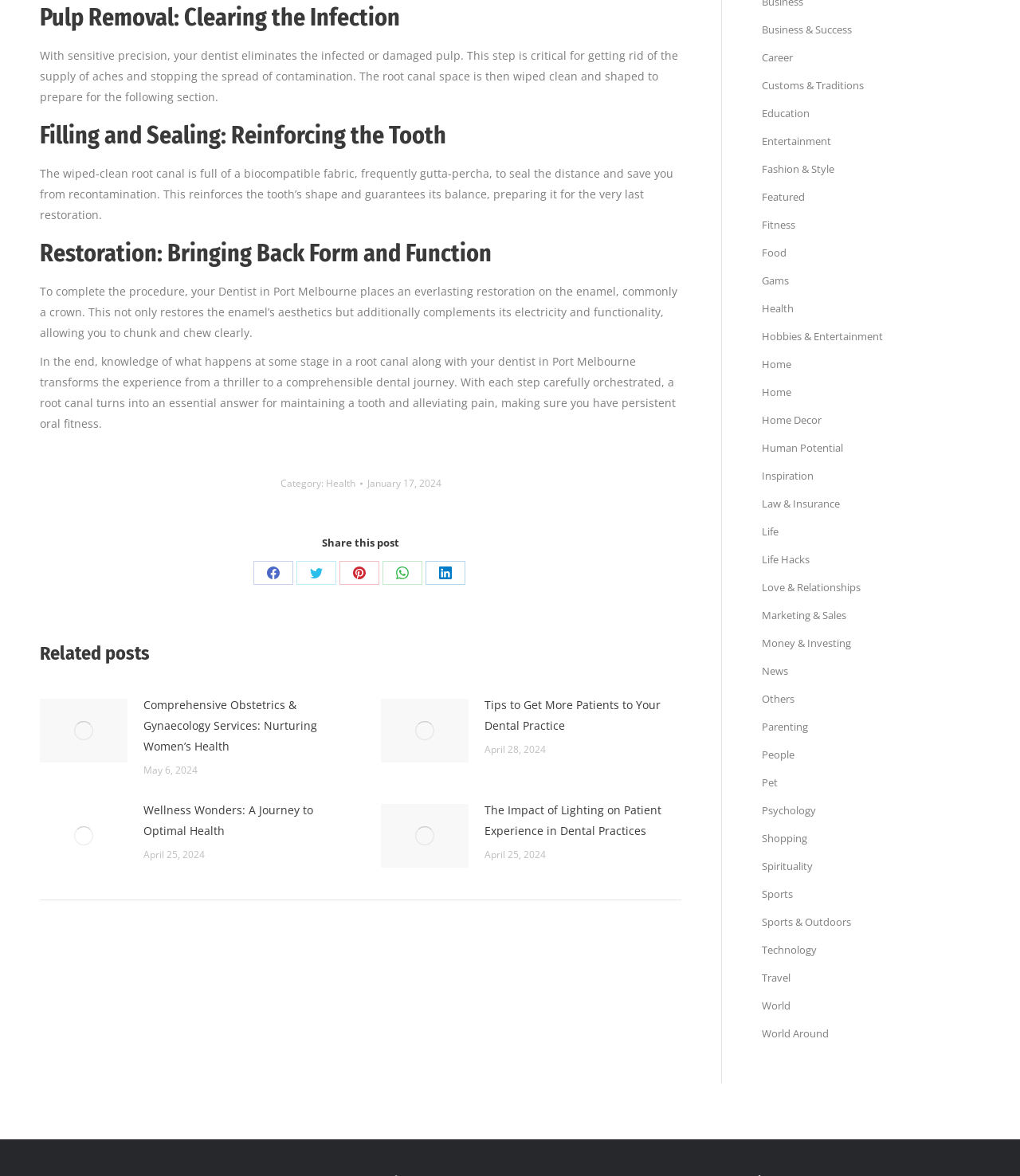How many related posts are shown?
Please respond to the question with a detailed and well-explained answer.

I counted the number of article elements with links 'Post image' and adjacent text, which are typically used to represent related posts. There are three such elements, indicating that three related posts are shown.